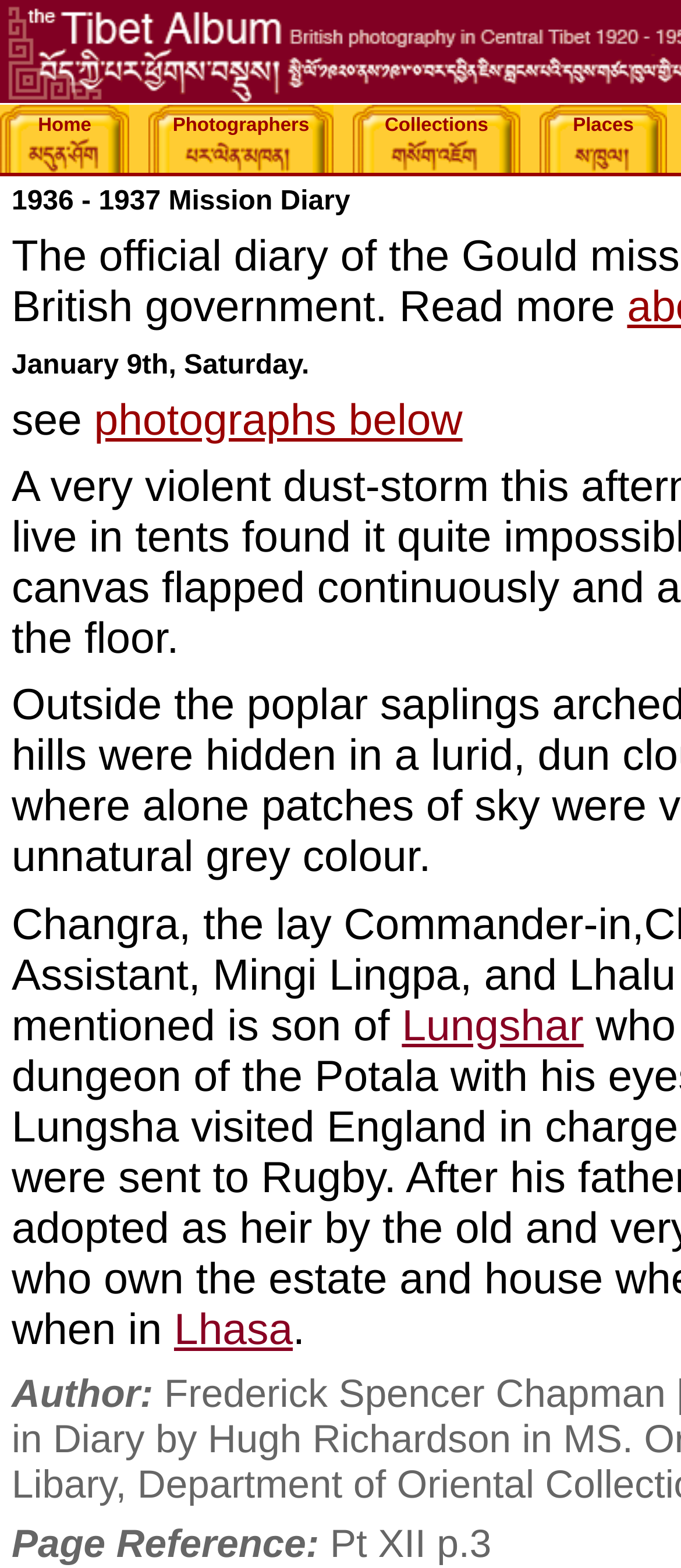Determine the bounding box coordinates of the UI element that matches the following description: "photographs below". The coordinates should be four float numbers between 0 and 1 in the format [left, top, right, bottom].

[0.138, 0.252, 0.679, 0.284]